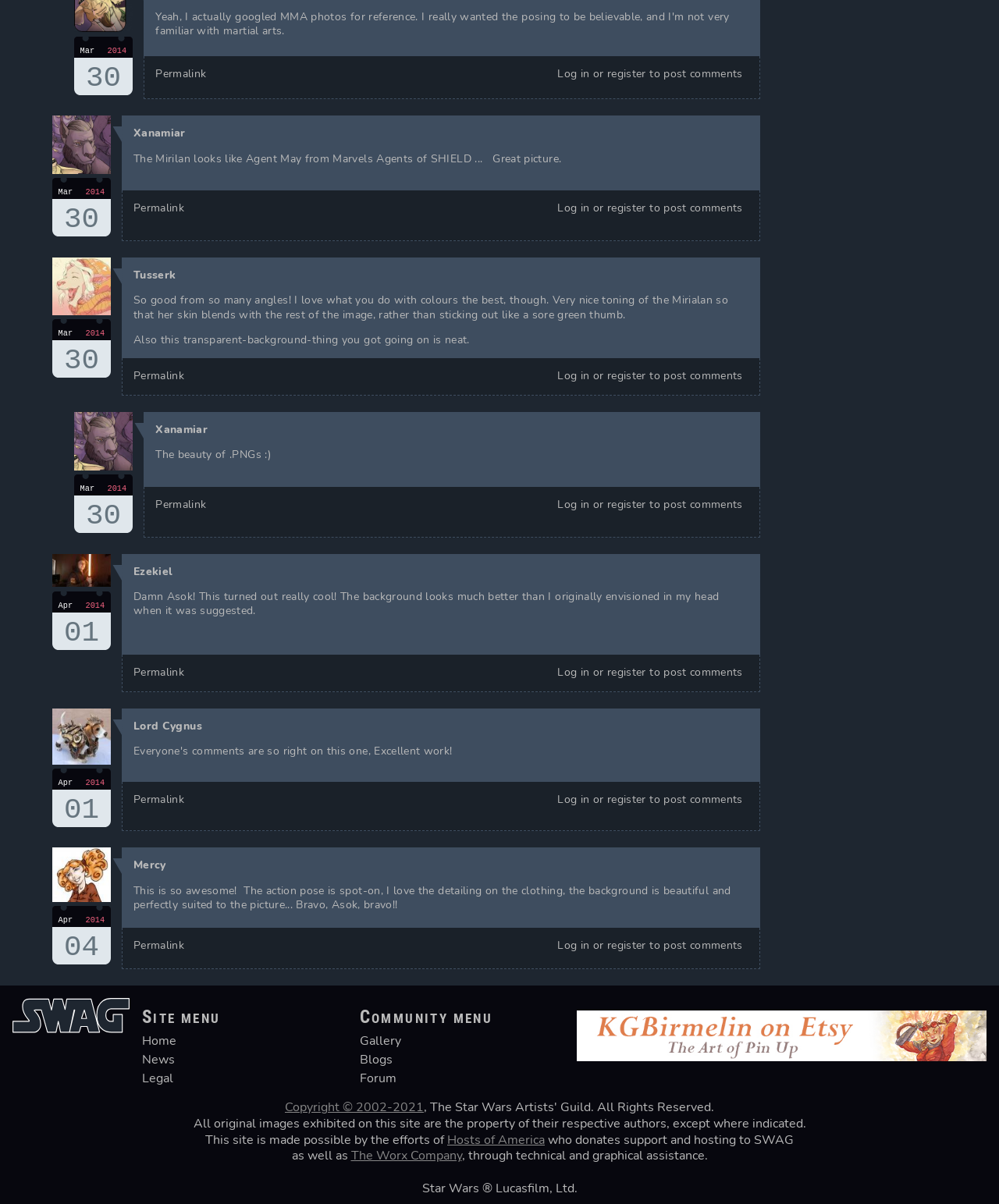Please examine the image and answer the question with a detailed explanation:
What is the username of the person who commented 'Damn Asok!'?

I found the username by looking at the text 'Damn Asok!' and then the link 'Ezekiel' above it, which indicates that Ezekiel is the username of the person who commented.